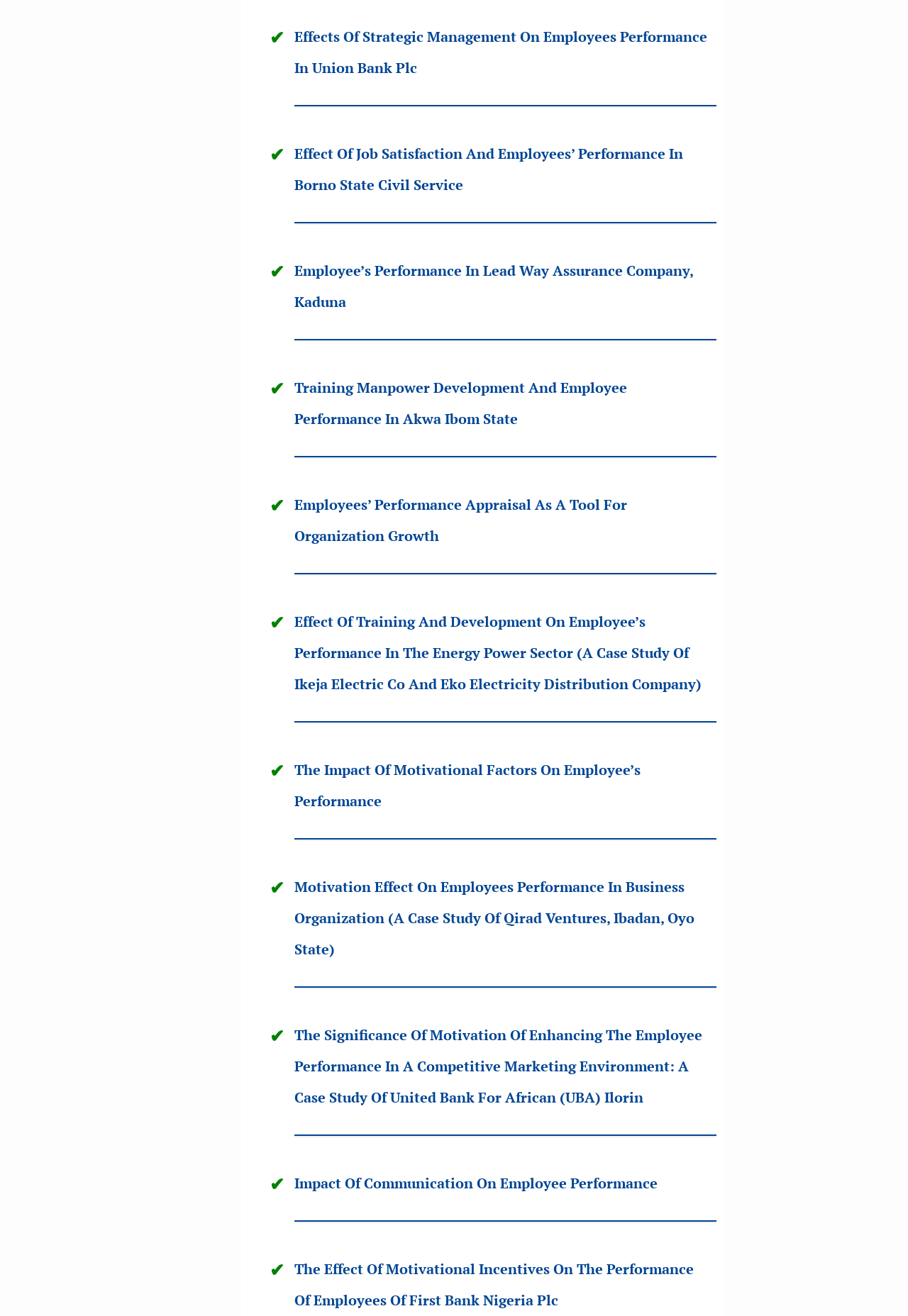Determine the bounding box coordinates for the area you should click to complete the following instruction: "Read the article about Employee’s Performance In Lead Way Assurance Company, Kaduna".

[0.324, 0.198, 0.763, 0.236]